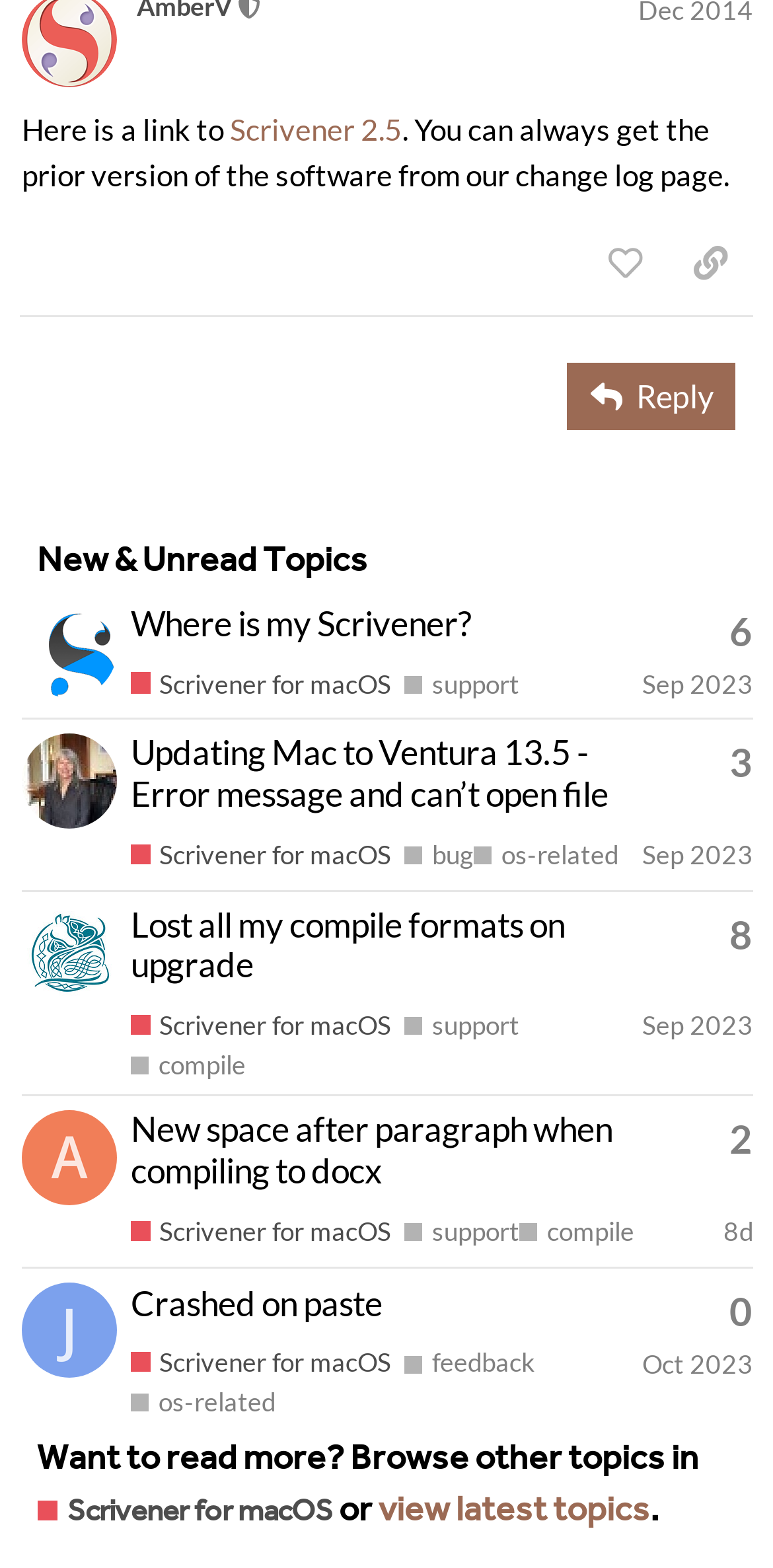Please identify the bounding box coordinates of where to click in order to follow the instruction: "Click the 'Where is my Scrivener?' topic".

[0.169, 0.384, 0.61, 0.41]